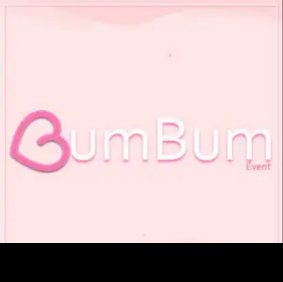Provide a thorough description of the image.

This image features the logo for the "BumBum Event," prominently displayed against a soft pink background. The logo incorporates a playful heart symbol integrated into the word "BumBum," reinforcing a whimsical and inviting atmosphere. The use of light colors and friendly typography suggests a fun, inclusive event aimed at engaging participants in a lively, creative community. The image serves as a visual highlight for announcements related to the event, promising excitement and a sense of belonging for those involved.